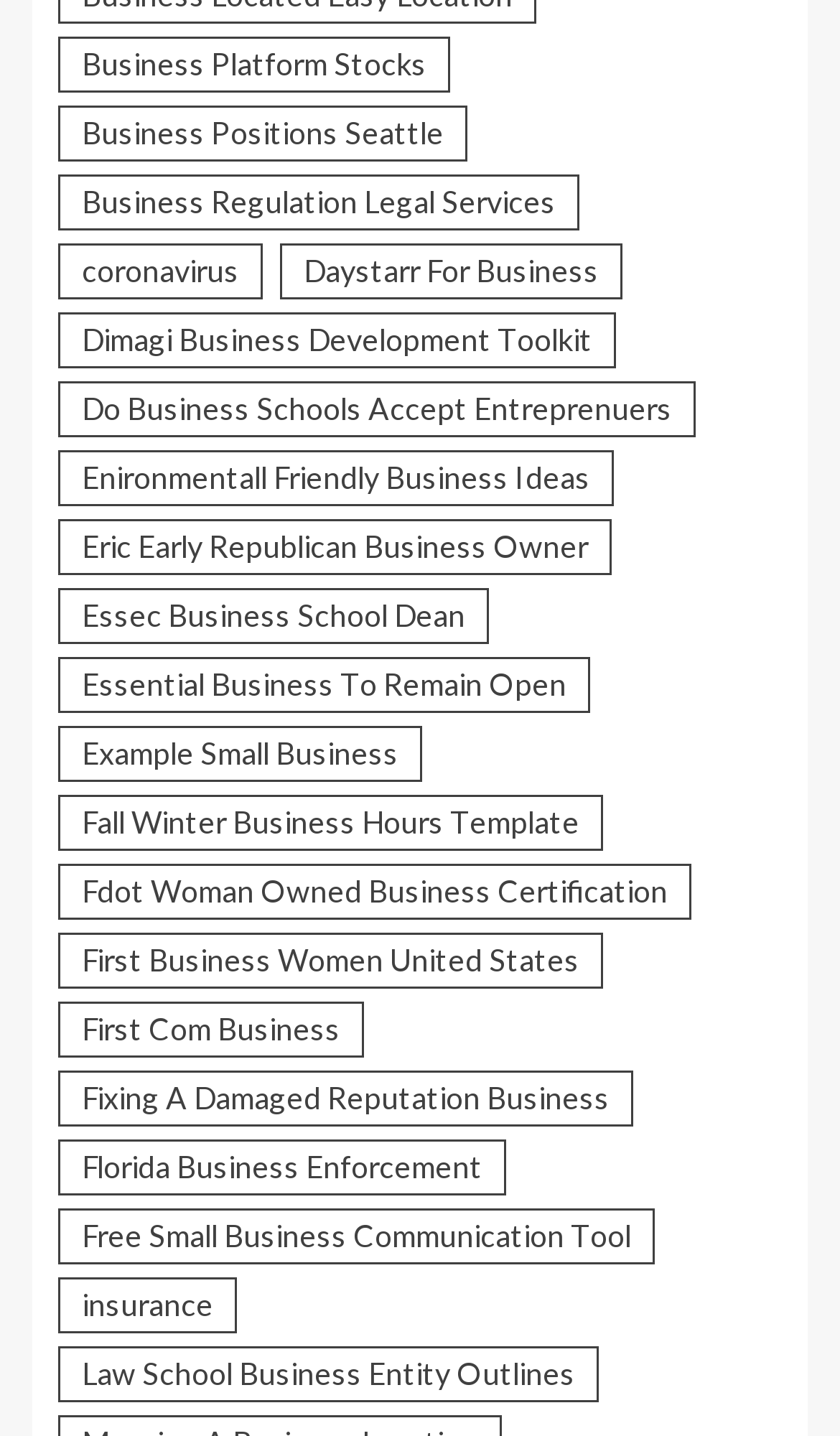Provide your answer to the question using just one word or phrase: What is the topic of the first link?

Business Platform Stocks